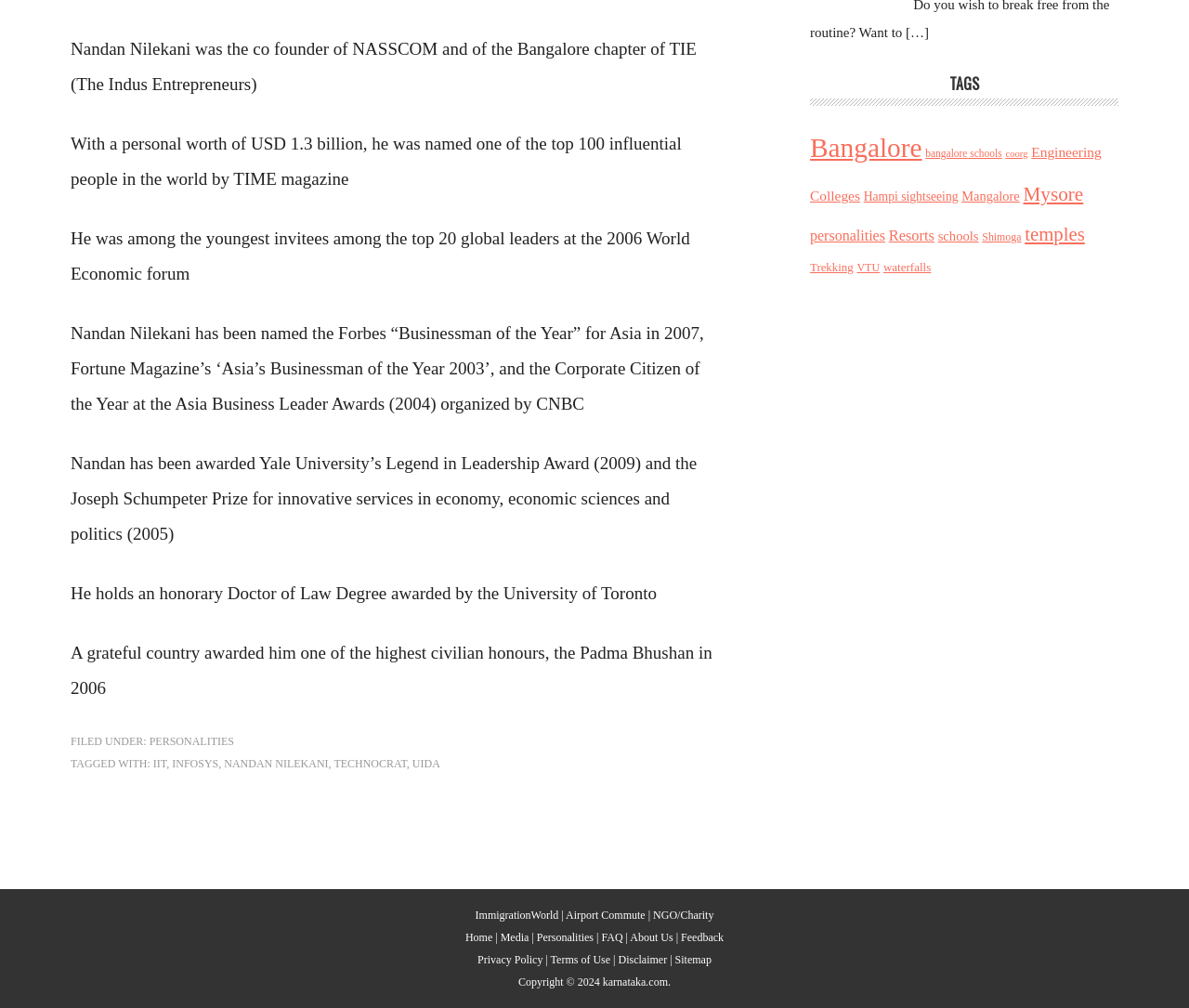Please specify the bounding box coordinates of the clickable region necessary for completing the following instruction: "Click on the 'About Us' link". The coordinates must consist of four float numbers between 0 and 1, i.e., [left, top, right, bottom].

[0.53, 0.923, 0.566, 0.936]